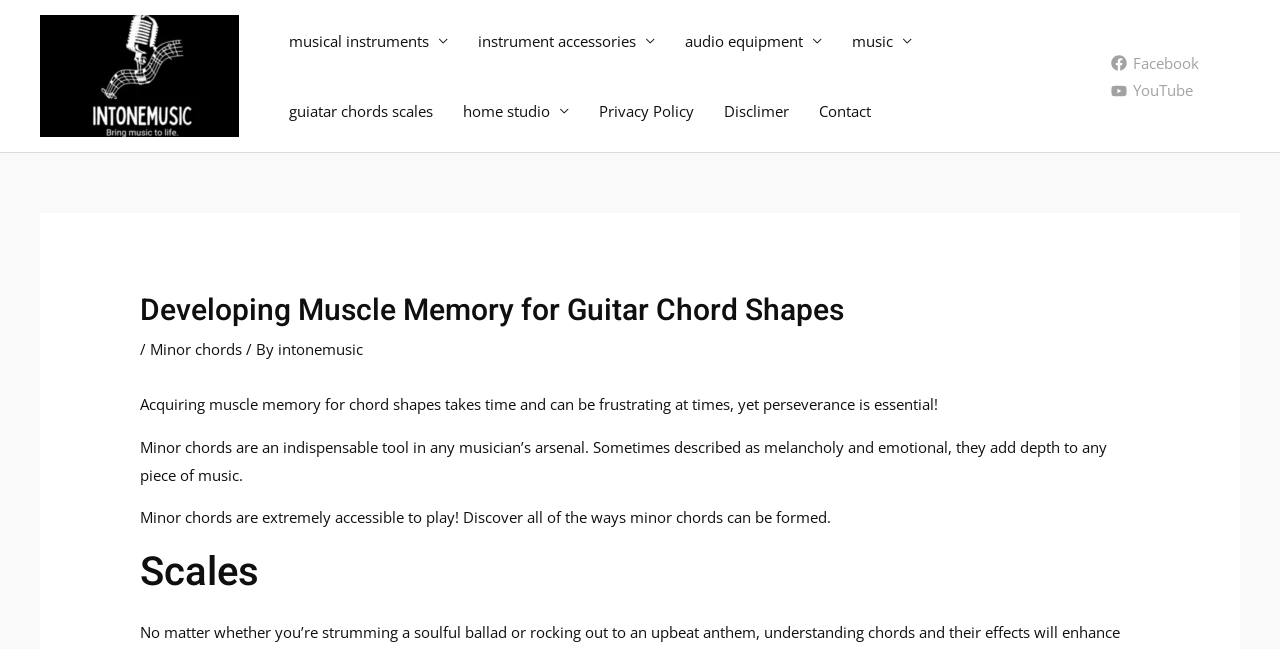Can you find and provide the title of the webpage?

Developing Muscle Memory for Guitar Chord Shapes